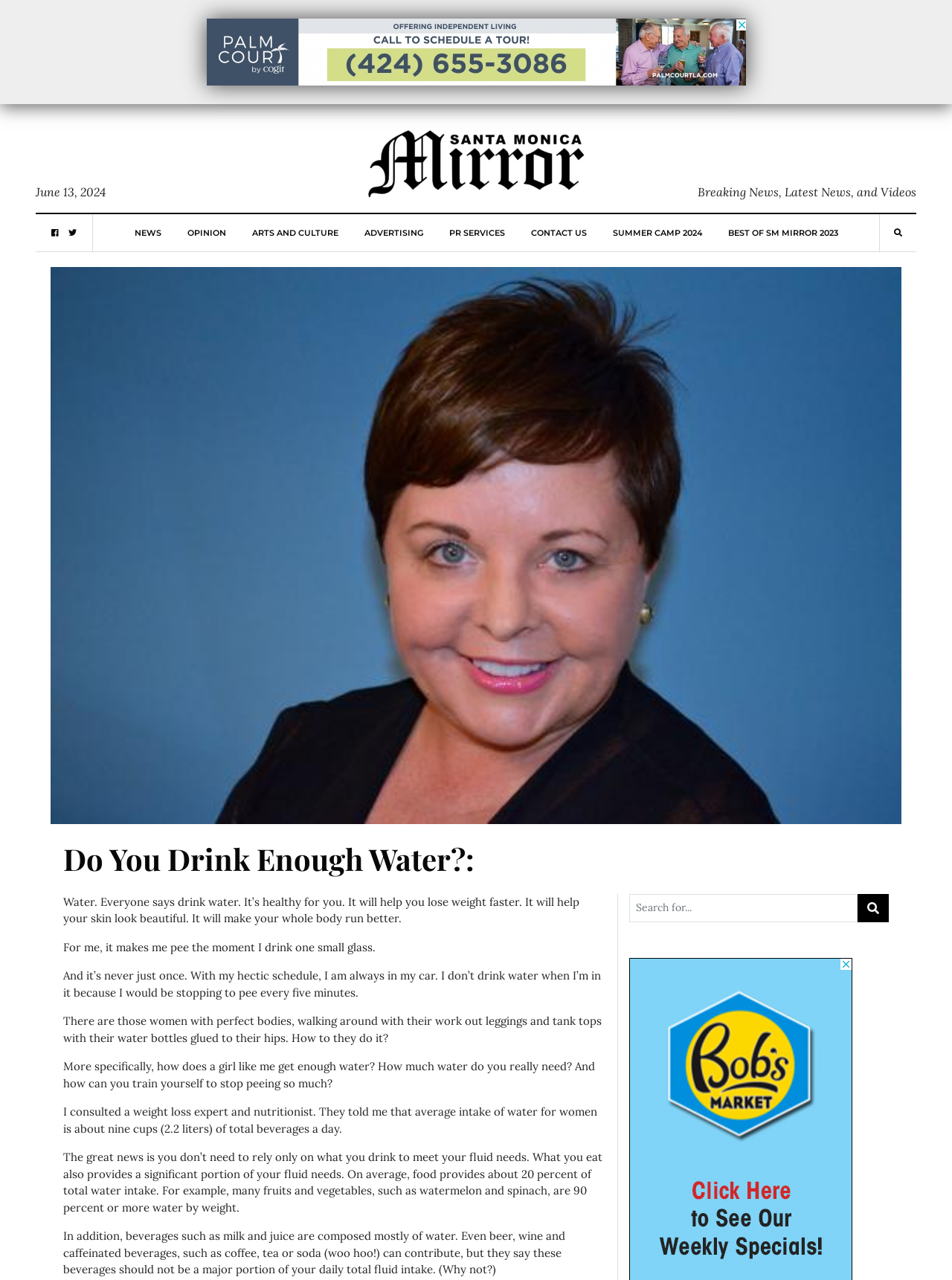From the screenshot, find the bounding box of the UI element matching this description: "Contact us". Supply the bounding box coordinates in the form [left, top, right, bottom], each a float between 0 and 1.

[0.557, 0.167, 0.616, 0.196]